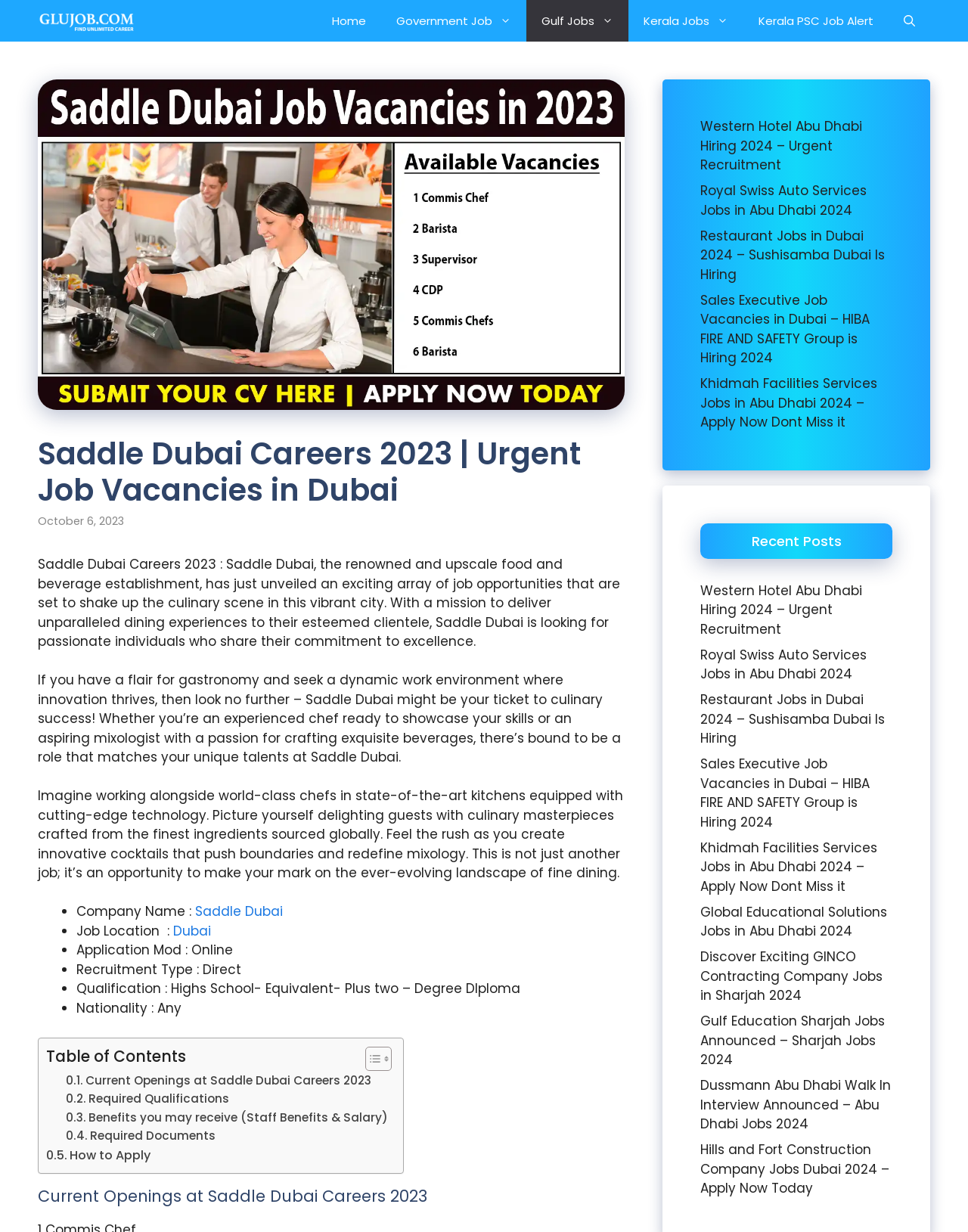Respond with a single word or phrase for the following question: 
What is the minimum qualification required for the job?

High School- Equivalent- Plus two – Degree Diploma